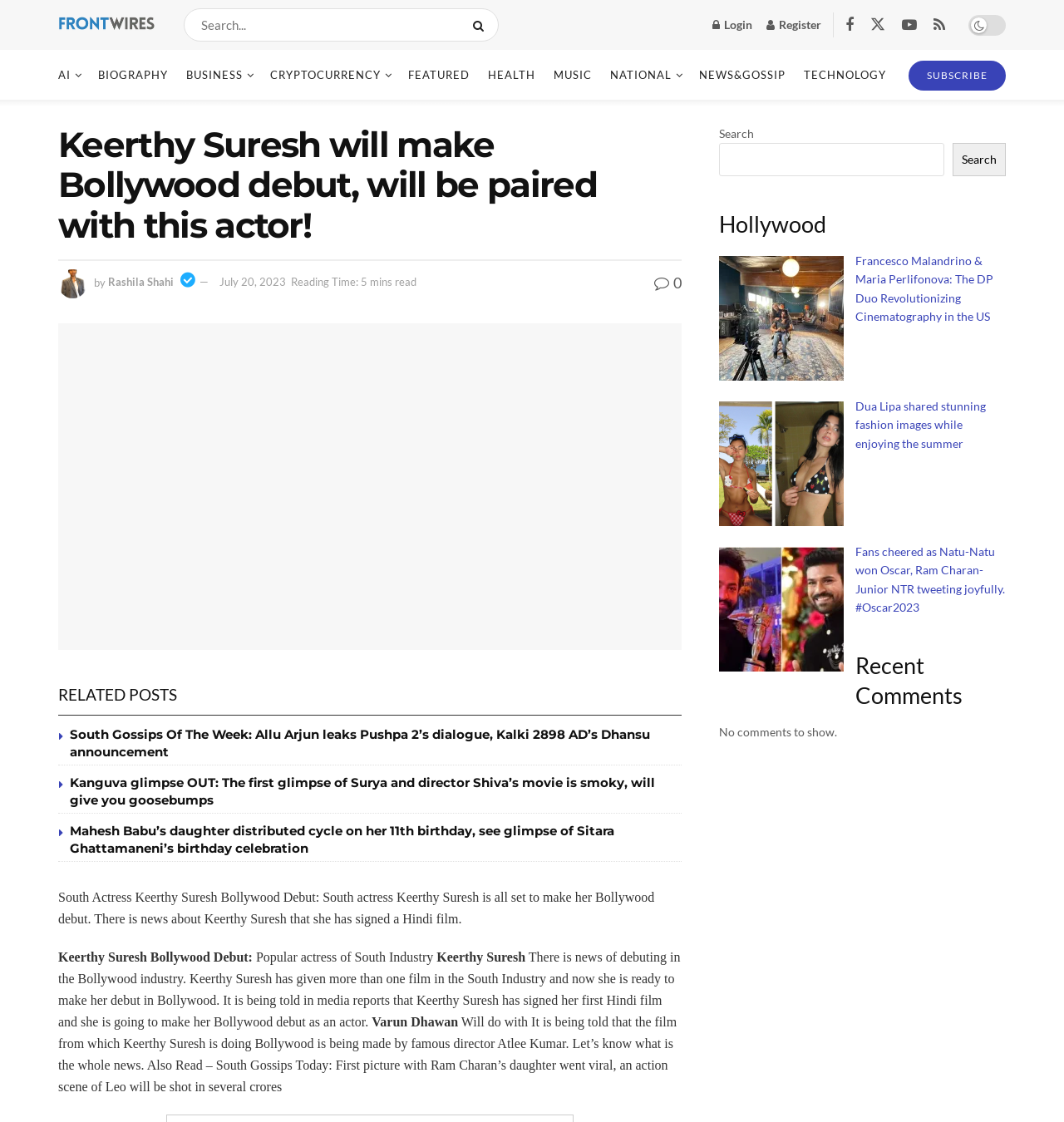Who is making her Bollywood debut?
Look at the image and answer the question with a single word or phrase.

Keerthy Suresh